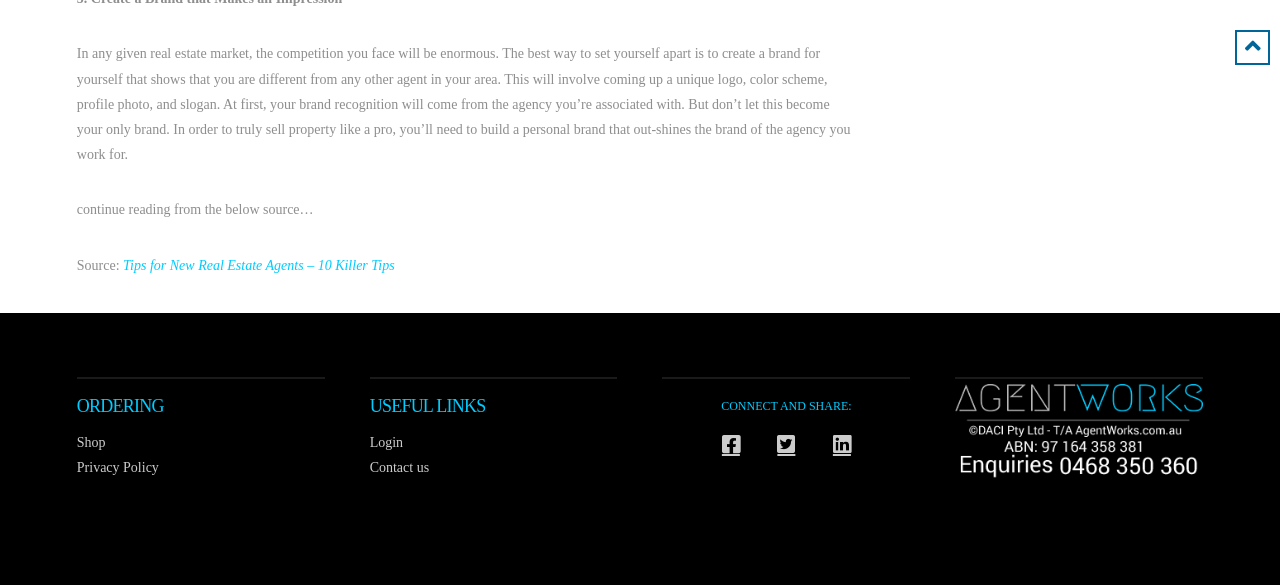Extract the bounding box coordinates for the UI element described by the text: "Load More". The coordinates should be in the form of [left, top, right, bottom] with values between 0 and 1.

None